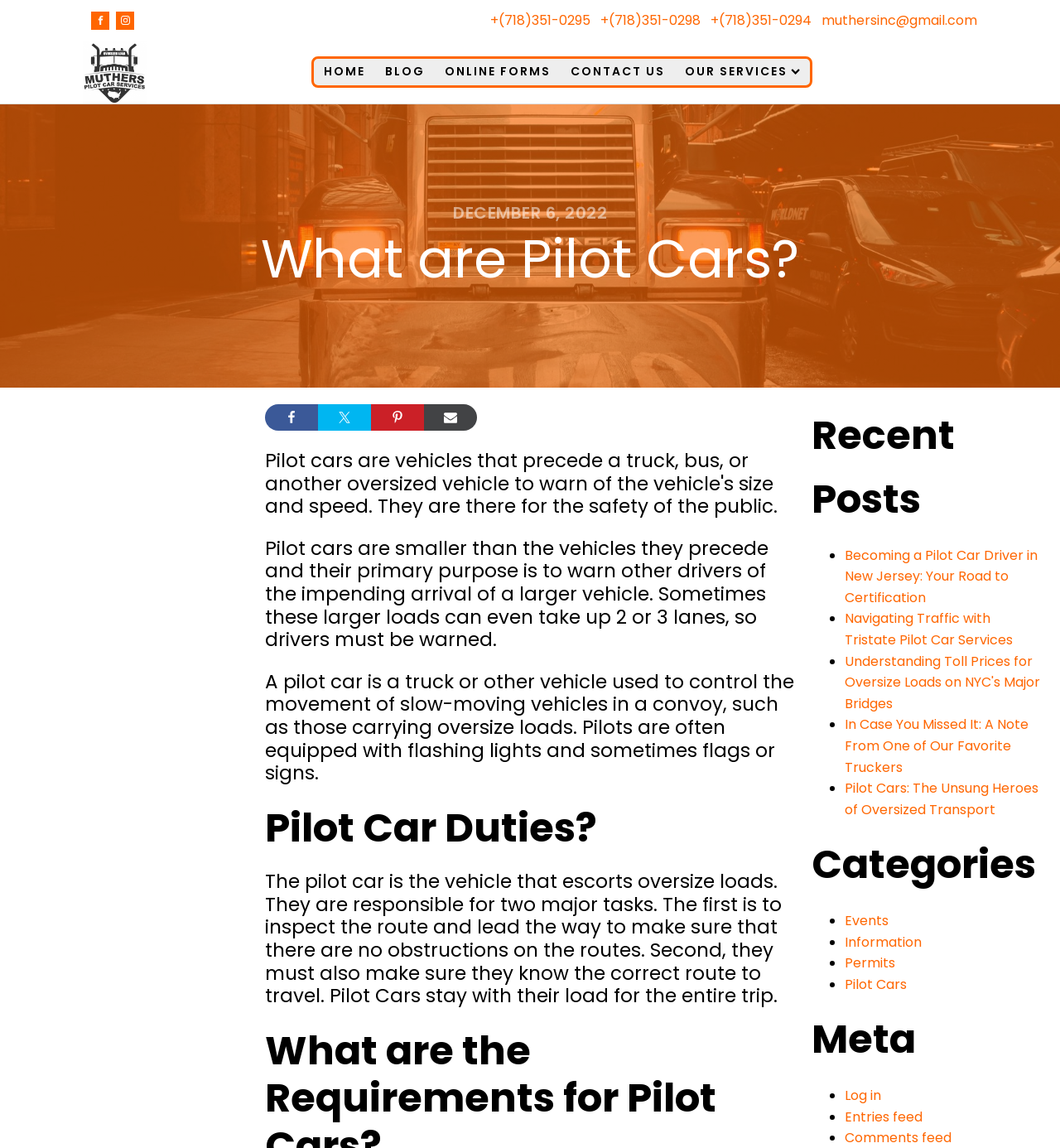Please examine the image and answer the question with a detailed explanation:
How many recent posts are listed on the webpage?

The webpage has a section titled 'Recent Posts' which lists four recent posts with links to each post. These posts are 'Becoming a Pilot Car Driver in New Jersey: Your Road to Certification', 'Navigating Traffic with Tristate Pilot Car Services', 'Understanding Toll Prices for Oversize Loads on NYC’s Major Bridges', and 'In Case You Missed It: A Note From One of Our Favorite Truckers'.